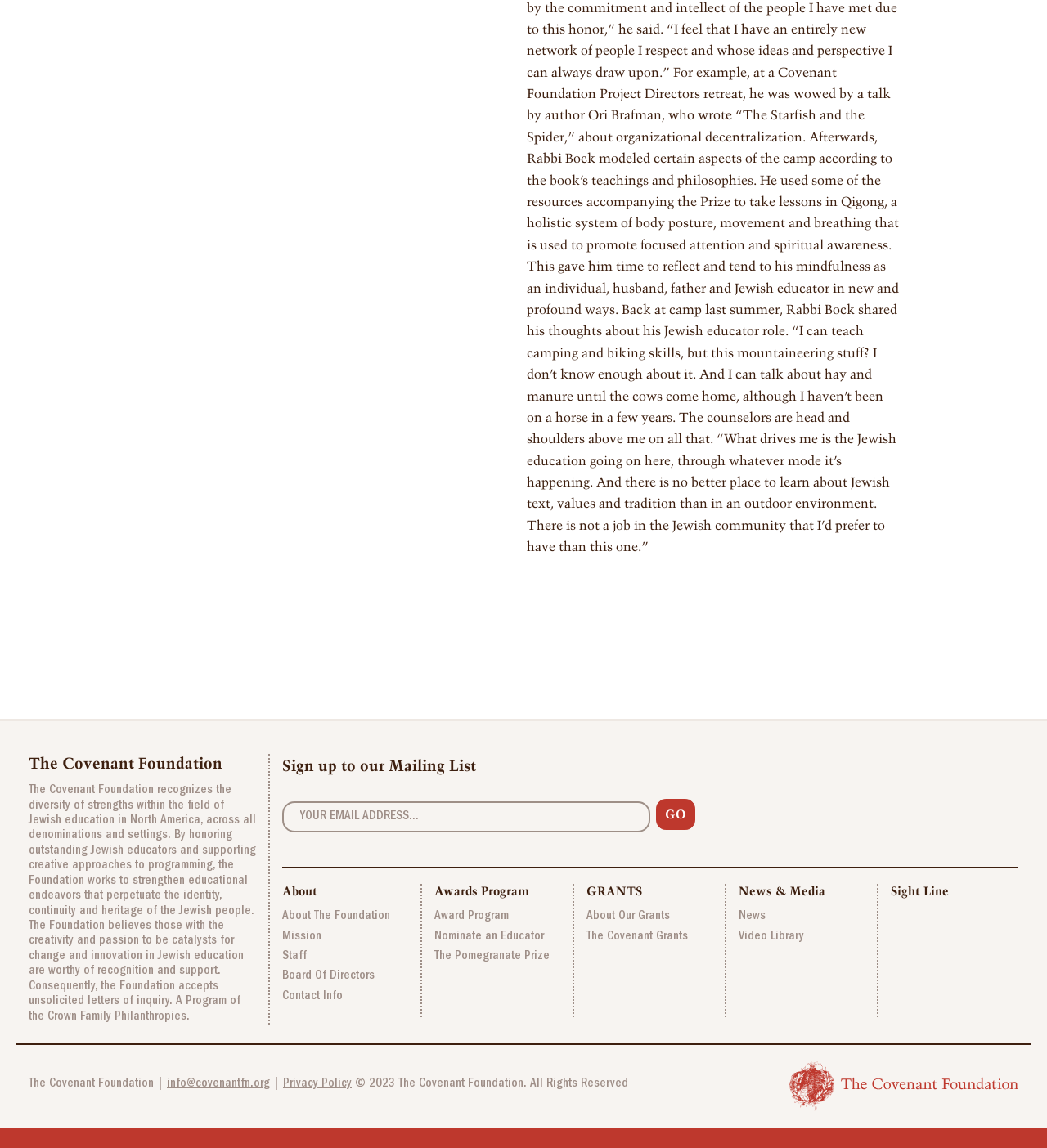Identify the bounding box coordinates for the region to click in order to carry out this instruction: "View the list of all donors". Provide the coordinates using four float numbers between 0 and 1, formatted as [left, top, right, bottom].

None